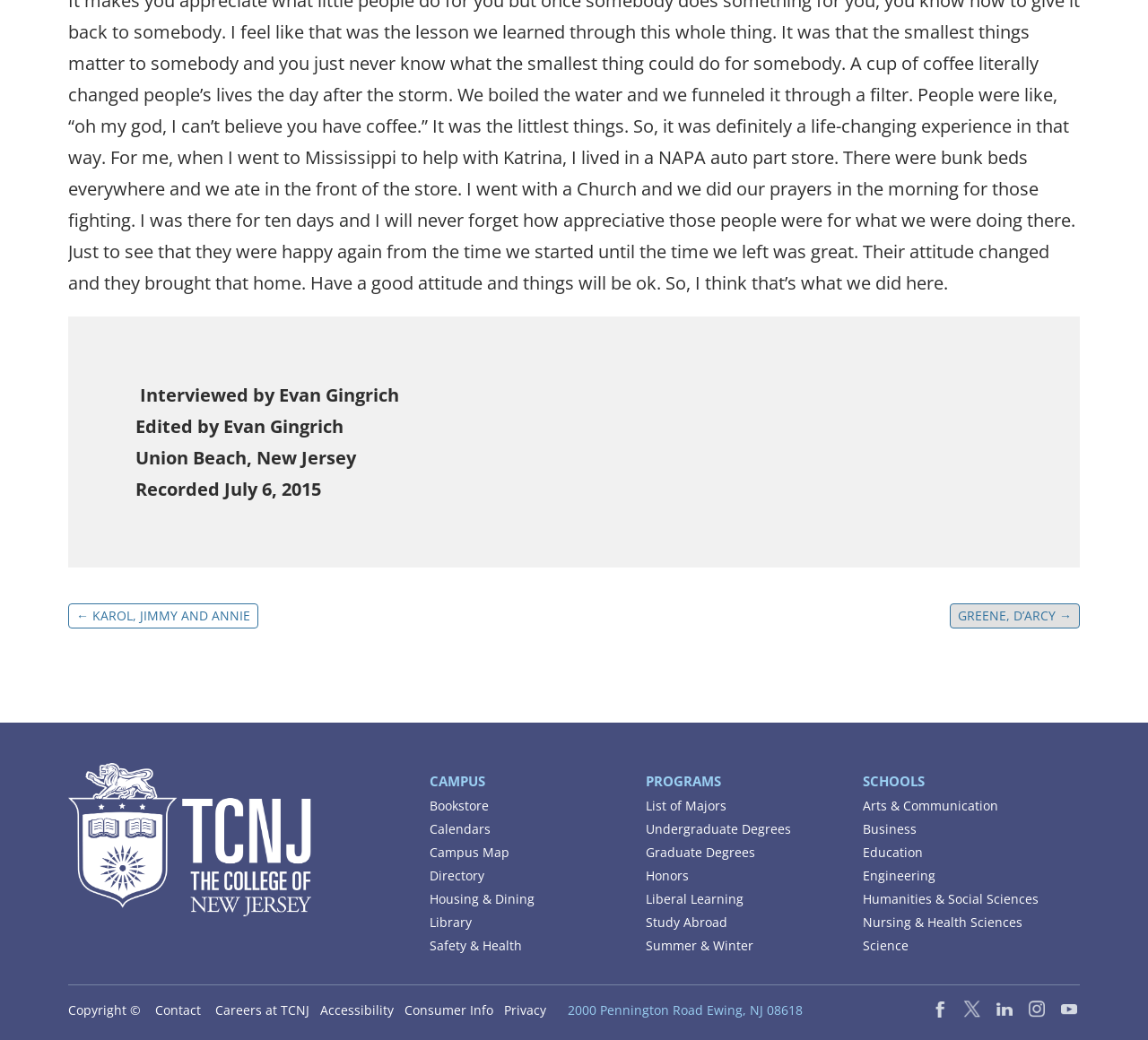Provide the bounding box coordinates of the UI element that matches the description: "Arts & Communication".

[0.751, 0.766, 0.869, 0.783]